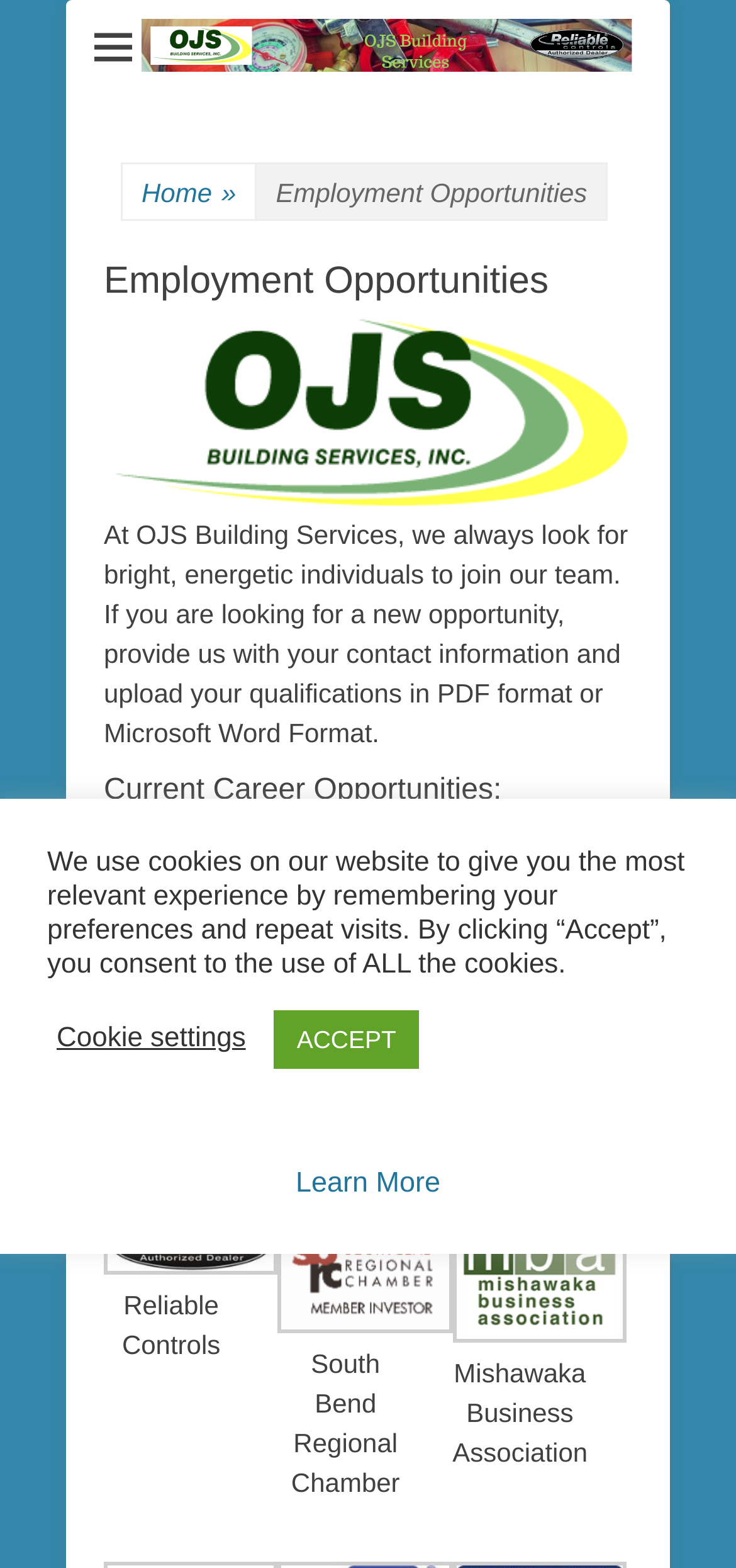Using the details in the image, give a detailed response to the question below:
What is the format required for uploading qualifications?

The webpage instructs users to 'provide us with your contact information and upload your qualifications in PDF format or Microsoft Word Format.' This indicates that the required formats for uploading qualifications are PDF or Microsoft Word.